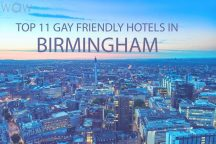Create a detailed narrative for the image.

This image highlights the title "Top 11 Gay Friendly Hotels in Birmingham," set against a picturesque skyline of the city during twilight. The soft hues of the sunset cast a warm glow over Birmingham's urban landscape, accentuating its blend of modern and historic architecture. The caption reflects a welcoming message for LGBTQ travelers, showcasing Birmingham as an inclusive destination with various accommodations to suit their needs. The visual appeal of the cityscape in the background complements the theme of hospitality, inviting visitors to explore the vibrant culture and community that Birmingham offers.